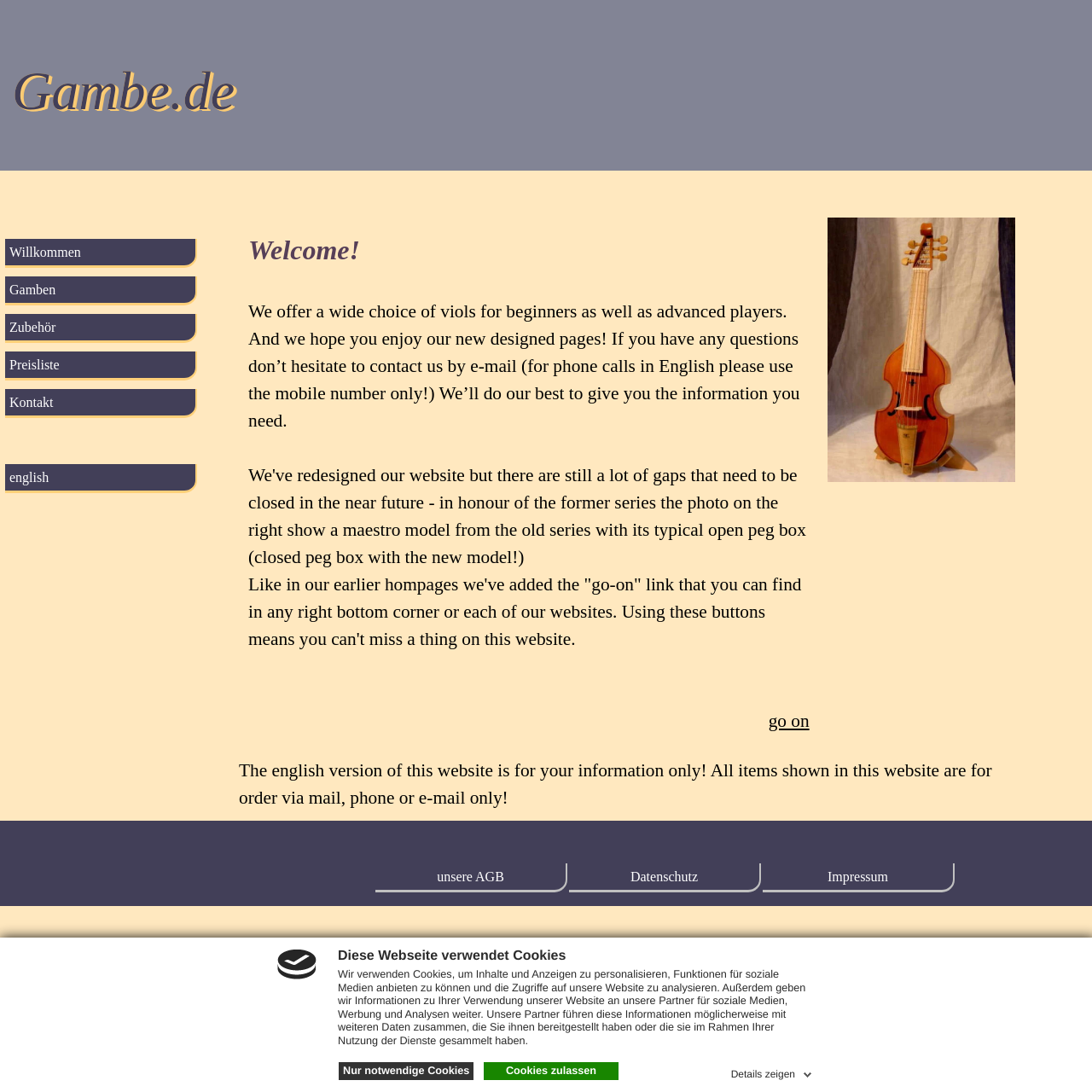What is the image on the right side of the webpage?
Look at the image and respond with a single word or a short phrase.

Diskant-Gambe